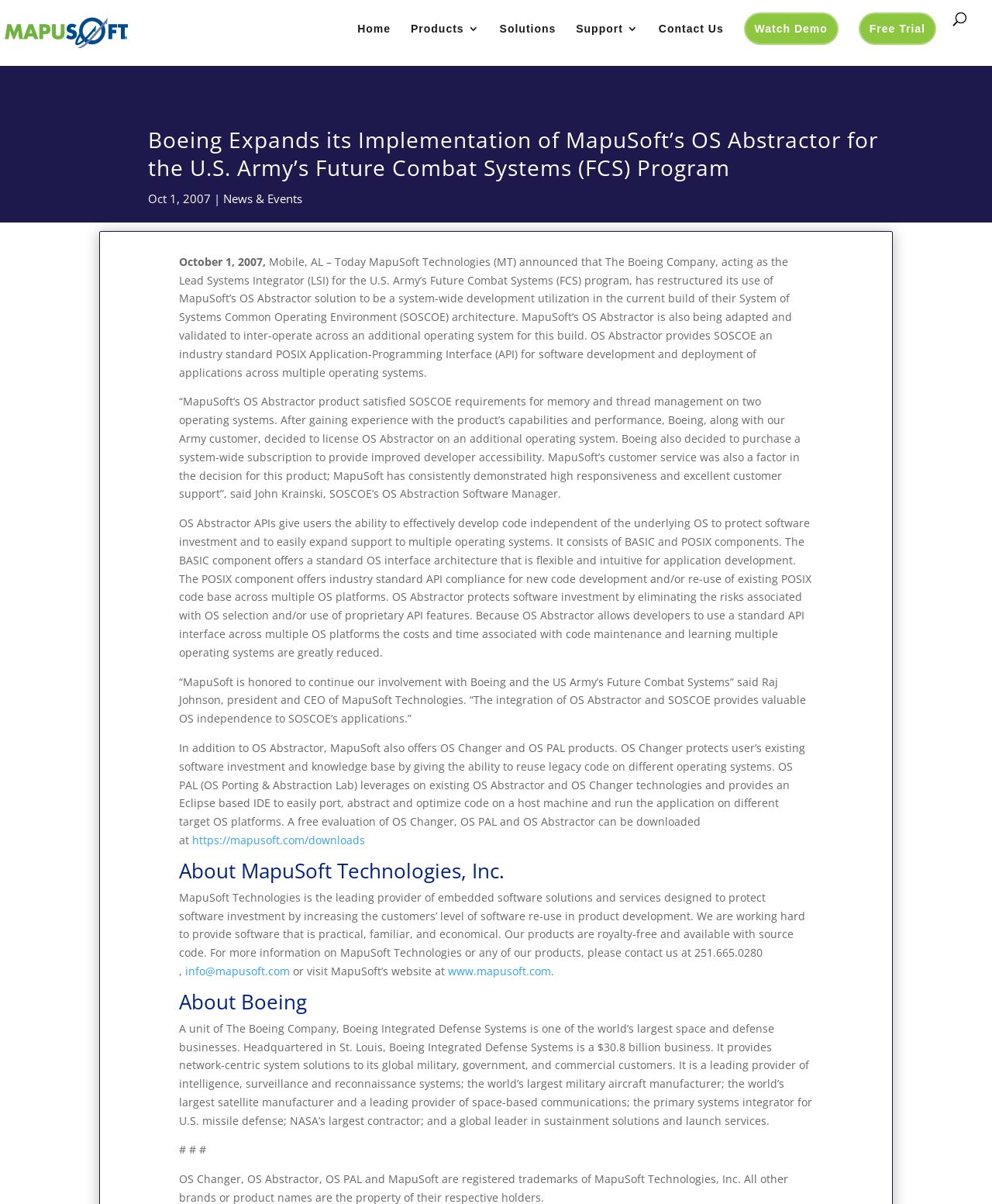Extract the bounding box of the UI element described as: "News & Events".

[0.225, 0.158, 0.305, 0.171]